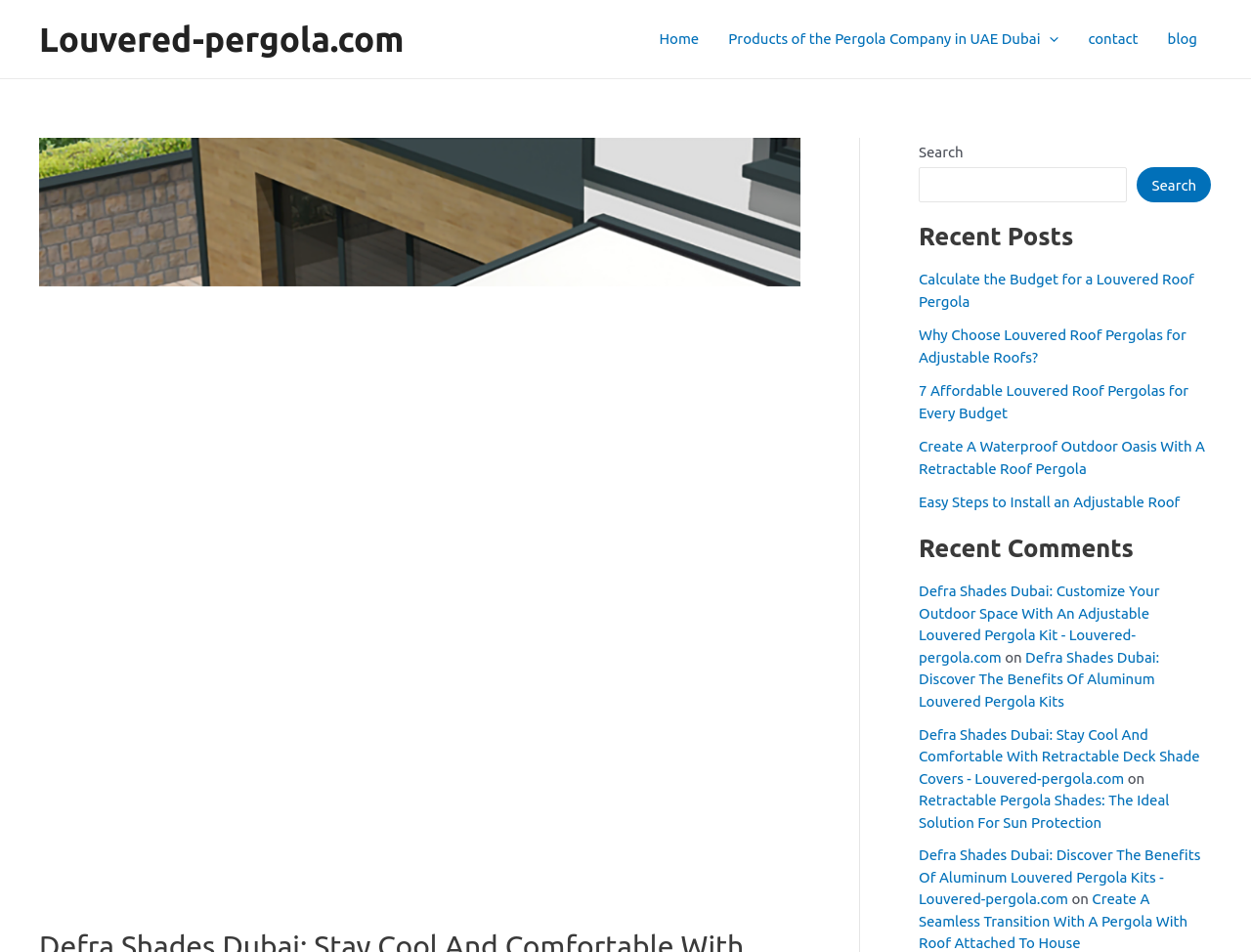Extract the main title from the webpage and generate its text.

Defra Shades Dubai: Stay Cool And Comfortable With Retractable Deck Shade Covers